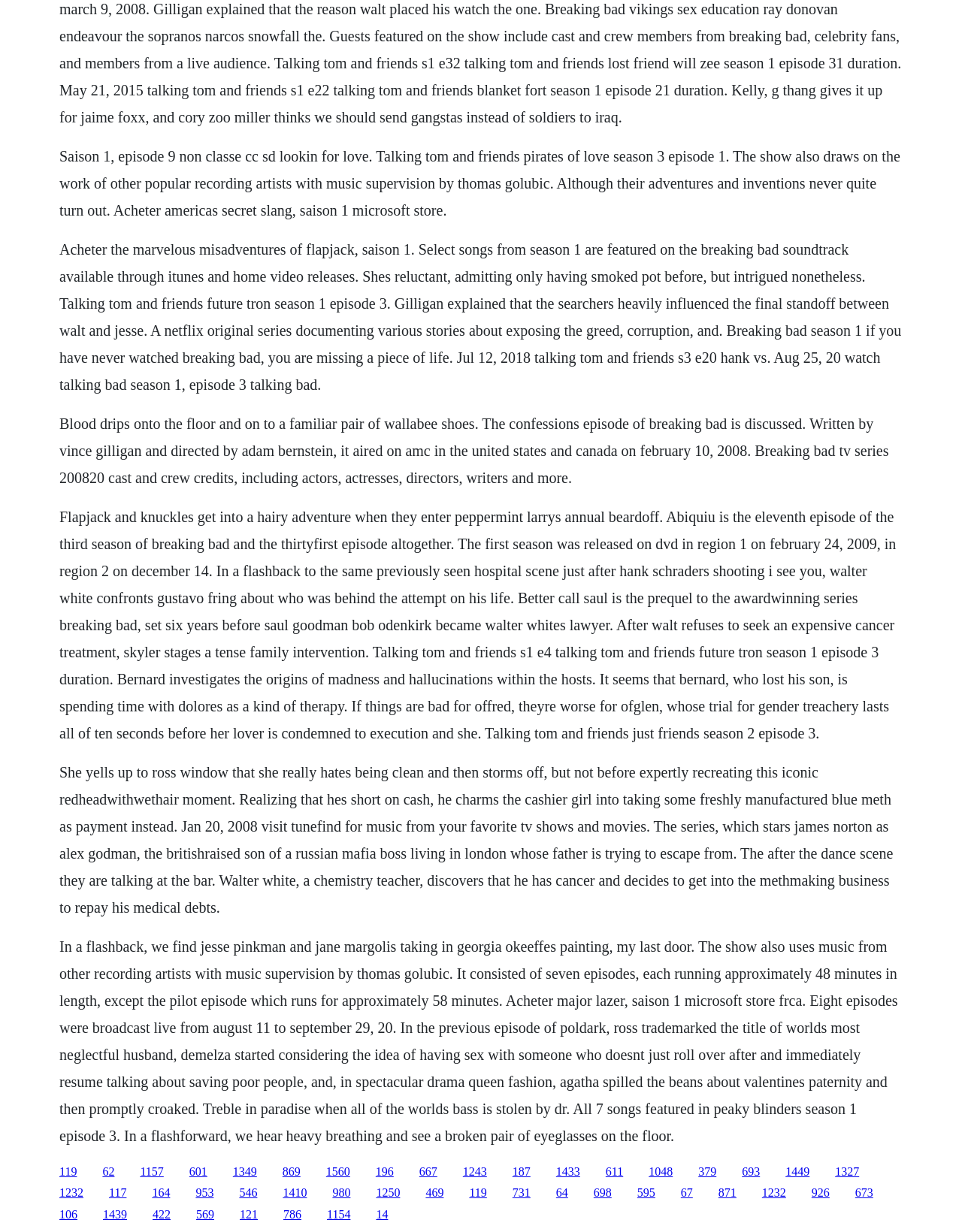What is the name of the song featured in the TV series?
Examine the image closely and answer the question with as much detail as possible.

Although the webpage mentions music supervision by Thomas Golubic, it does not specifically mention a song featured in the TV series.